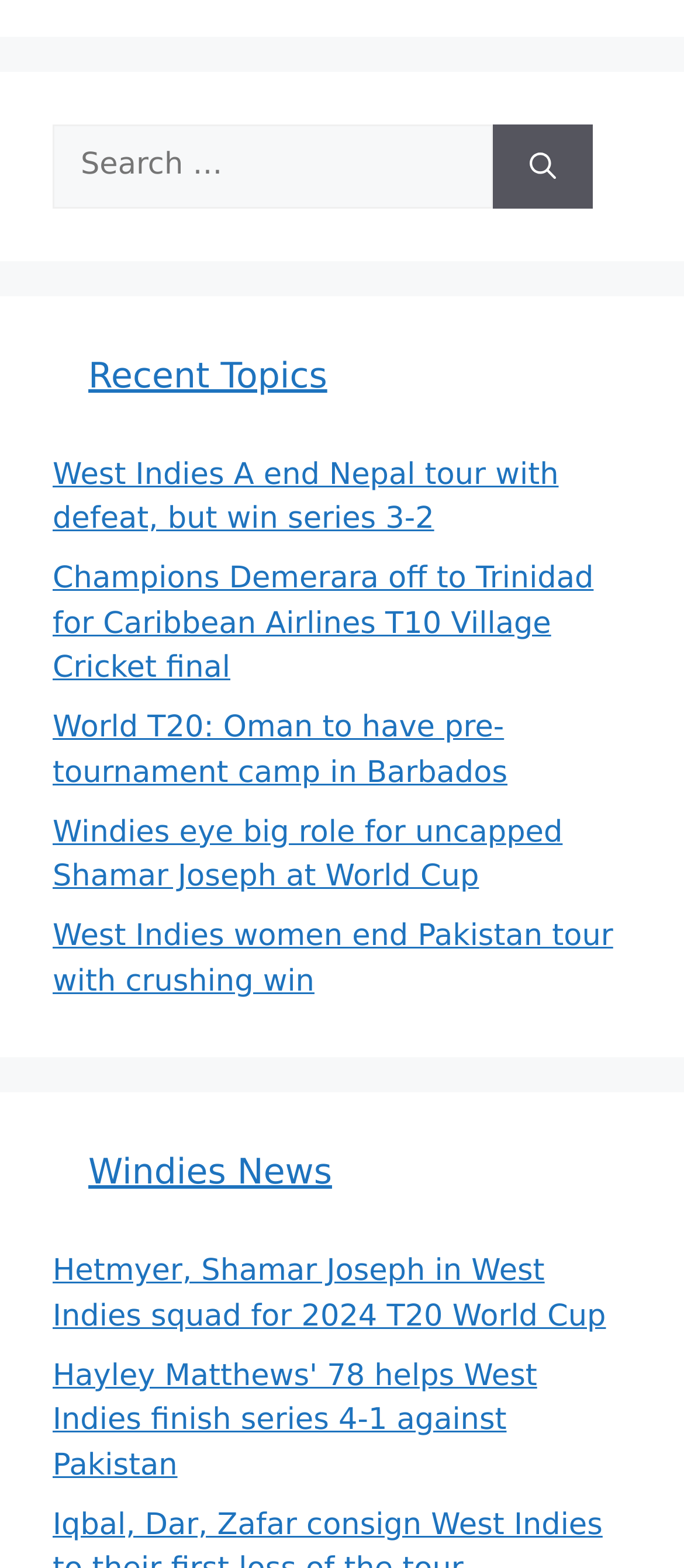Determine the bounding box coordinates of the UI element described by: "parent_node: Windies News".

[0.077, 0.734, 0.113, 0.761]